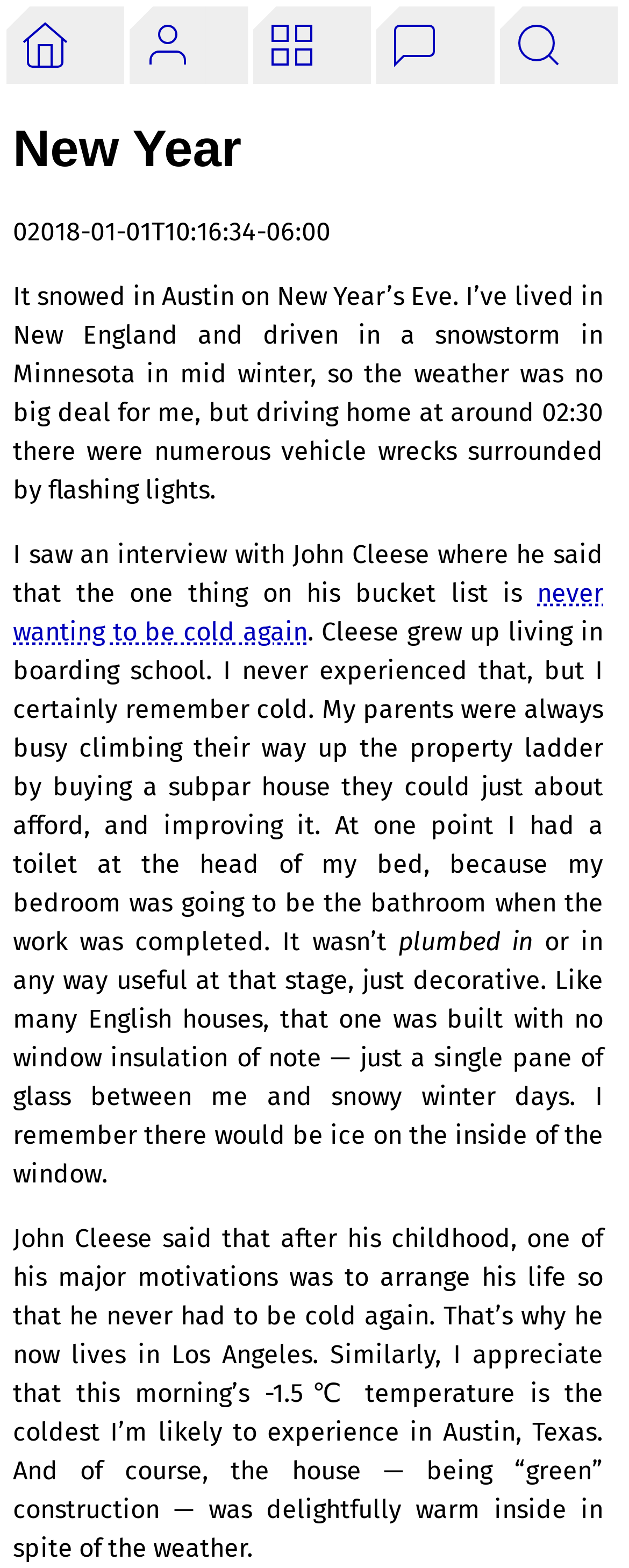Produce an extensive caption that describes everything on the webpage.

The webpage appears to be a personal blog or journal entry, with a focus on the author's experiences with cold weather. At the top of the page, there are five links, each accompanied by an image, arranged horizontally across the page. 

Below these links, there is a header section with a heading that reads "New Year" and a timestamp indicating the post was published on January 1, 2018, at 10:16:34. 

The main content of the page is a block of text that describes the author's experience with snow in Austin on New Year's Eve. The text is divided into several paragraphs, with the first paragraph describing the author's encounter with vehicle wrecks on the road while driving home at 2:30 am. 

The subsequent paragraphs discuss the author's thoughts on cold weather, referencing an interview with John Cleese, where he mentioned that he never wants to be cold again. The author shares their own experiences with cold weather, growing up in a house with poor insulation, and how they appreciate the warmth of their current home in Austin, Texas.